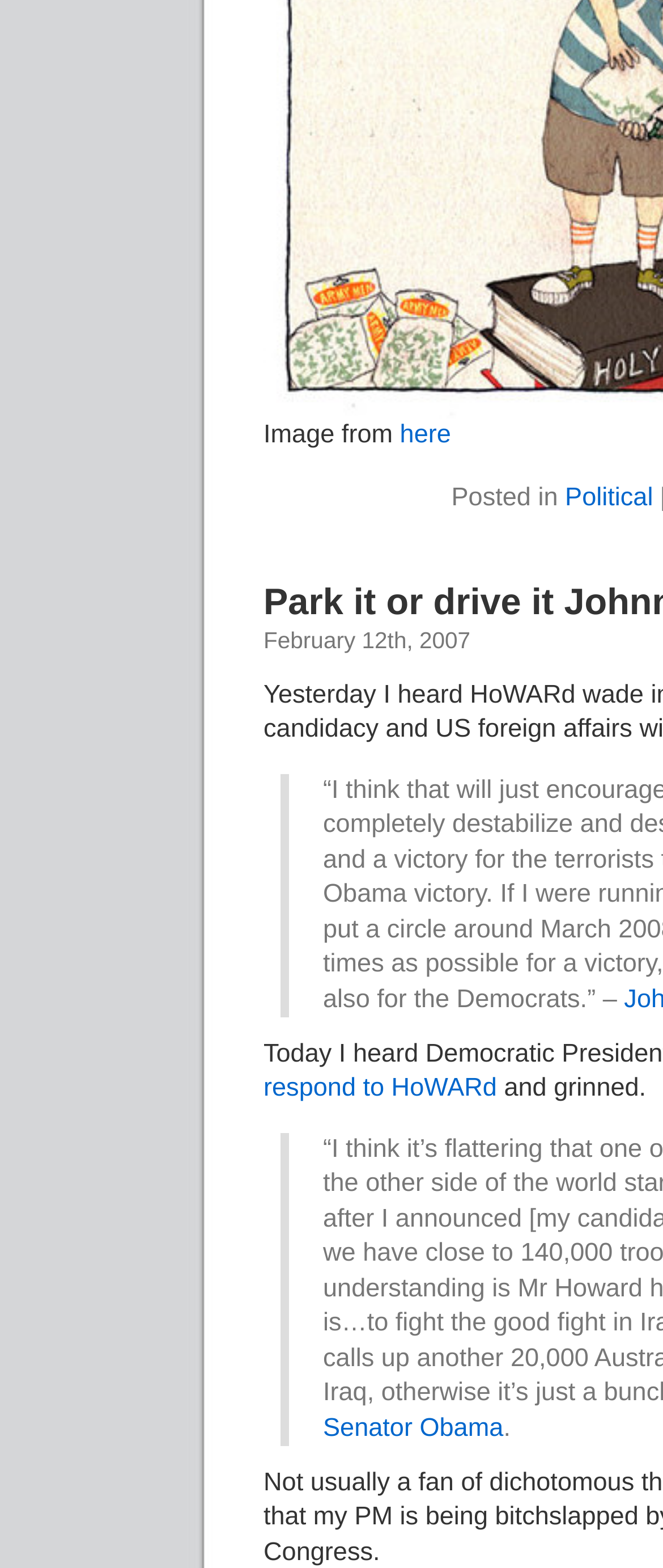What is the date of the post?
Please analyze the image and answer the question with as much detail as possible.

I found the date of the post by looking at the text element that says 'February 12th, 2007' which is located at the top of the webpage, indicating the date when the post was made.